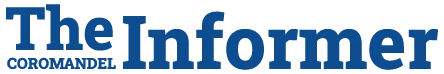What is the purpose of the logo design?
Carefully analyze the image and provide a thorough answer to the question.

The design is clear and easily recognizable, making it an effective branding element for the publication, which suggests that the purpose of the logo design is for branding.